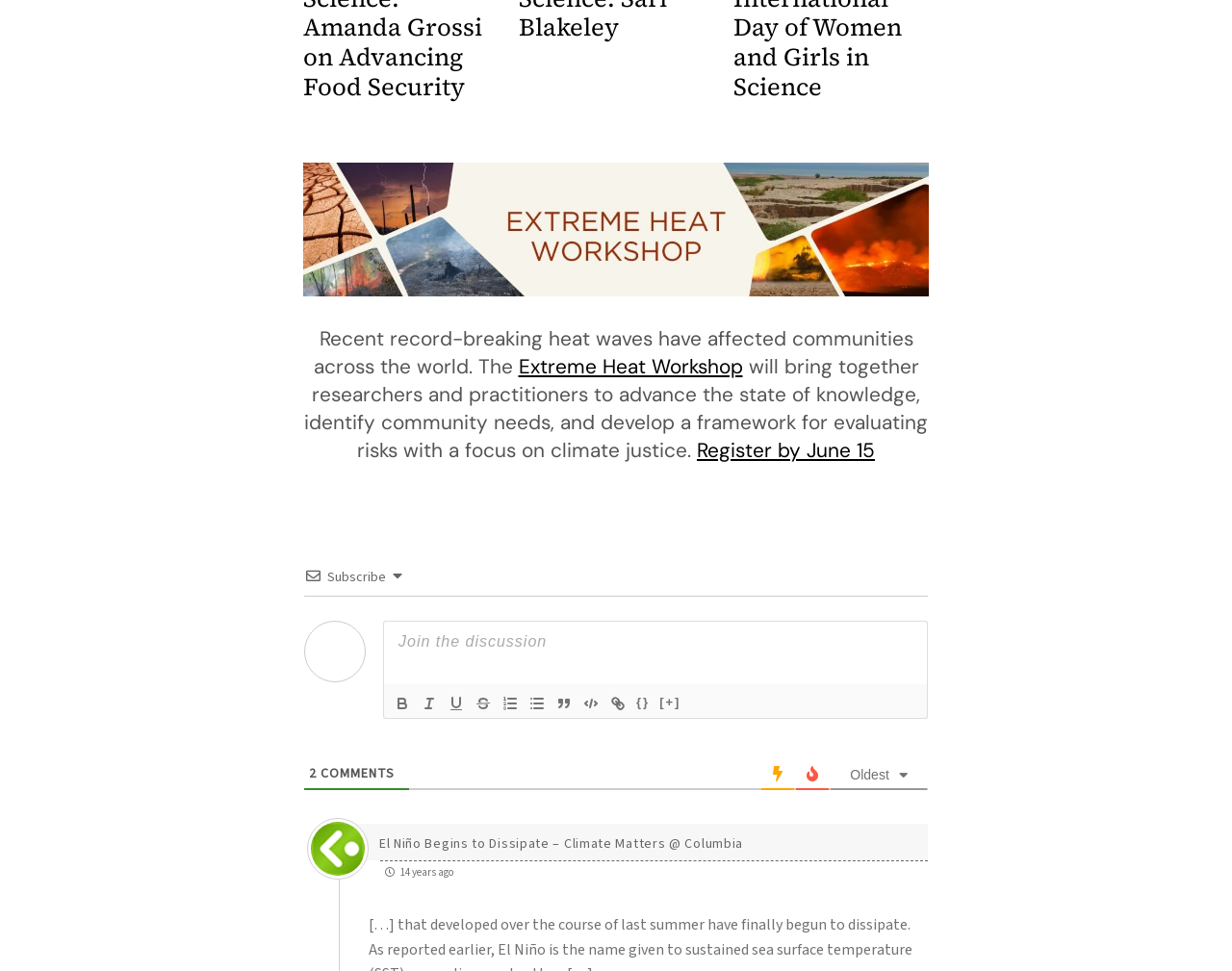Could you find the bounding box coordinates of the clickable area to complete this instruction: "Click the 'Extreme Heat Workshop' link"?

[0.421, 0.364, 0.603, 0.391]